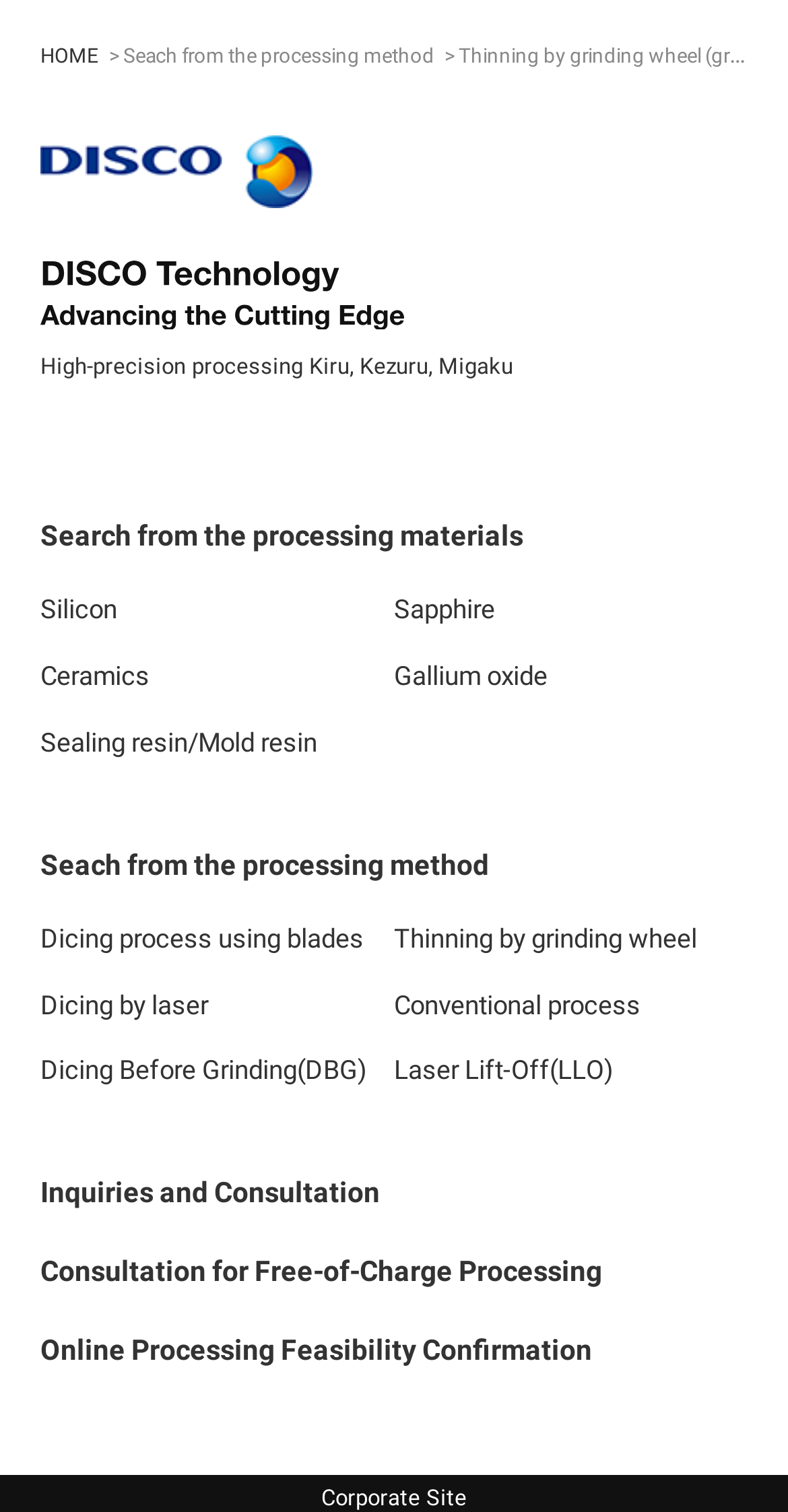What is the main theme of this website?
Give a single word or phrase as your answer by examining the image.

Processing technology